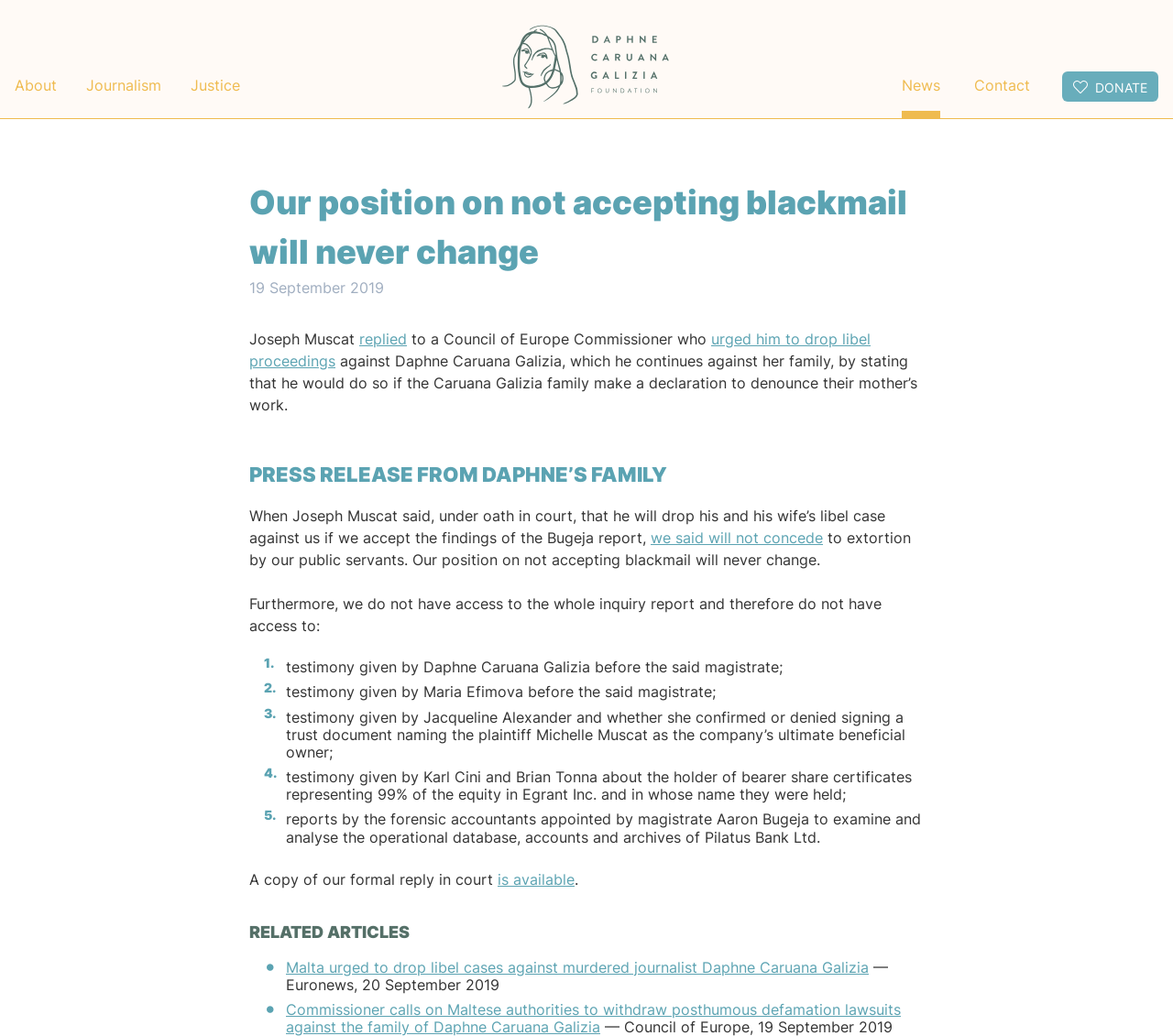What is the name of the foundation?
Refer to the image and respond with a one-word or short-phrase answer.

The Daphne Caruana Galizia Foundation